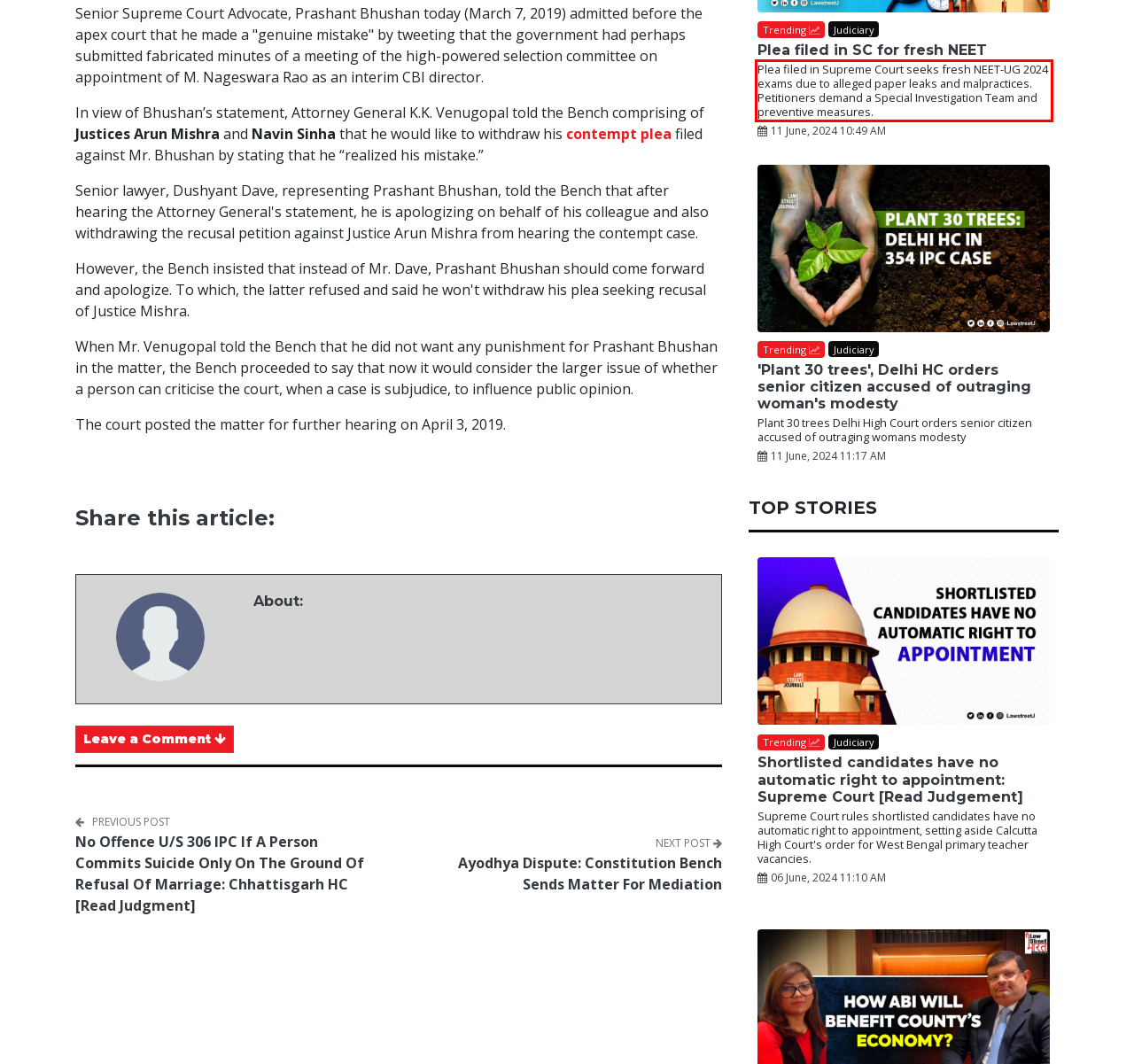Within the screenshot of a webpage, identify the red bounding box and perform OCR to capture the text content it contains.

Plea filed in Supreme Court seeks fresh NEET-UG 2024 exams due to alleged paper leaks and malpractices. Petitioners demand a Special Investigation Team and preventive measures.